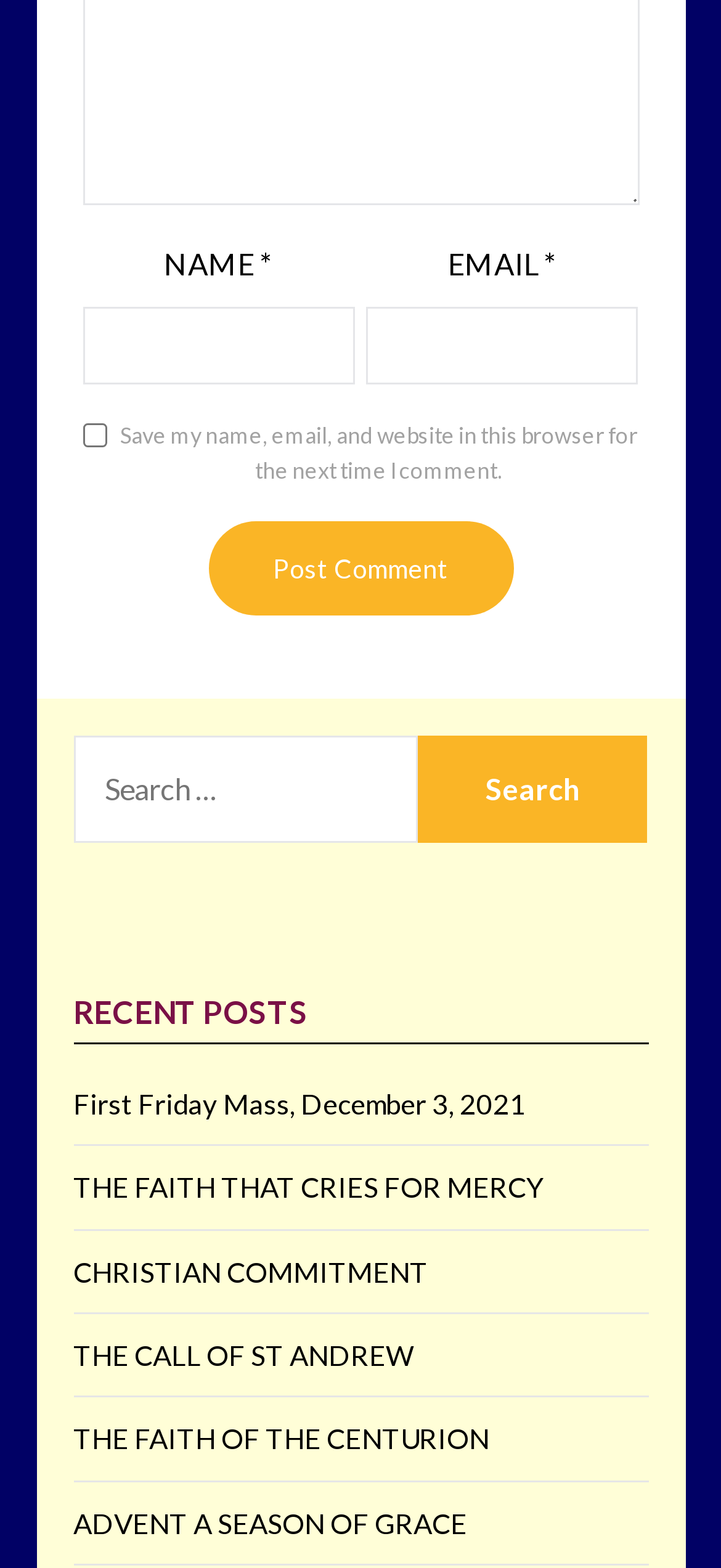How many textboxes are there?
Can you offer a detailed and complete answer to this question?

I found two textbox elements, one labeled 'NAME *' and the other labeled 'EMAIL *'.